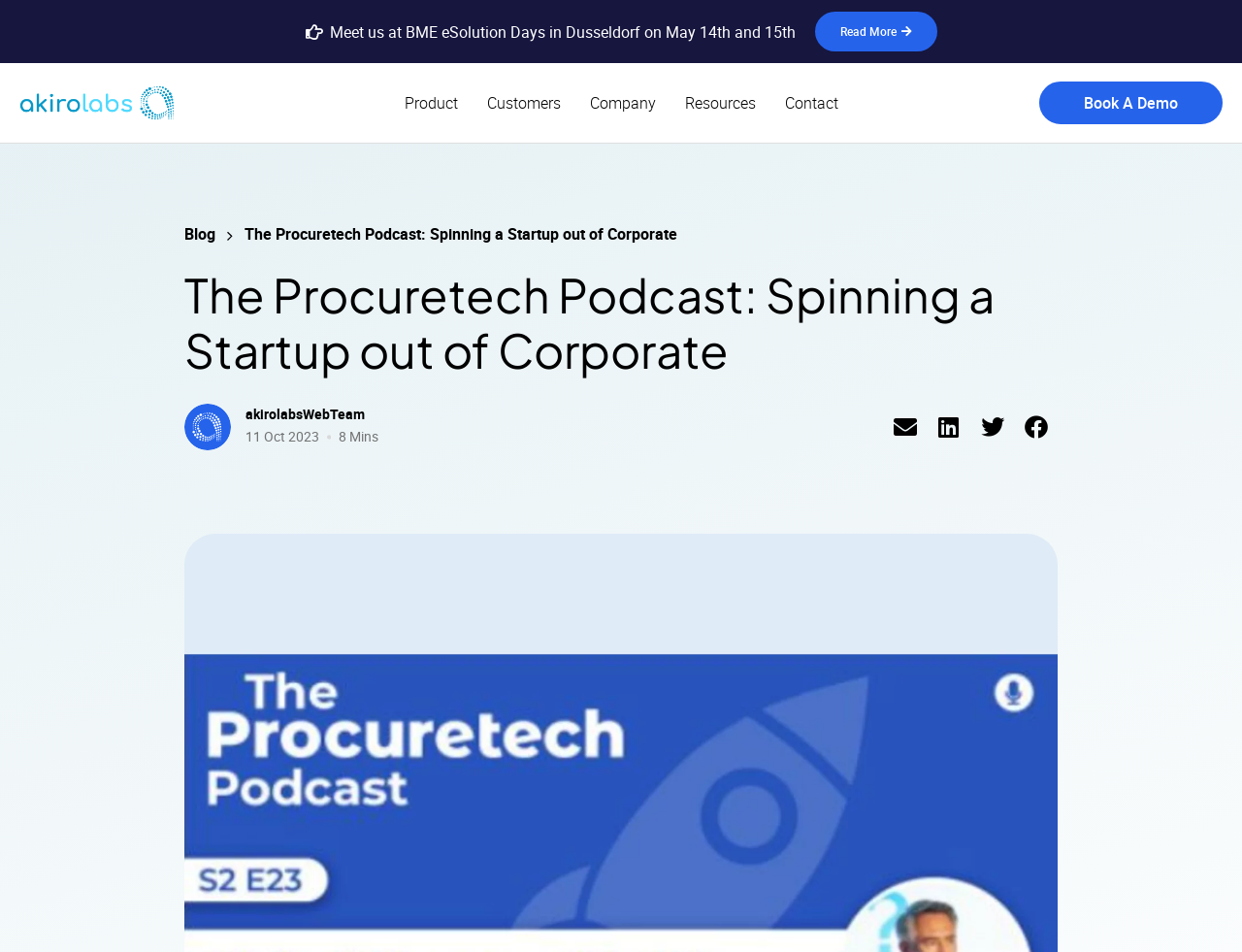Respond to the following question with a brief word or phrase:
What is the date of the podcast episode?

11 Oct 2023